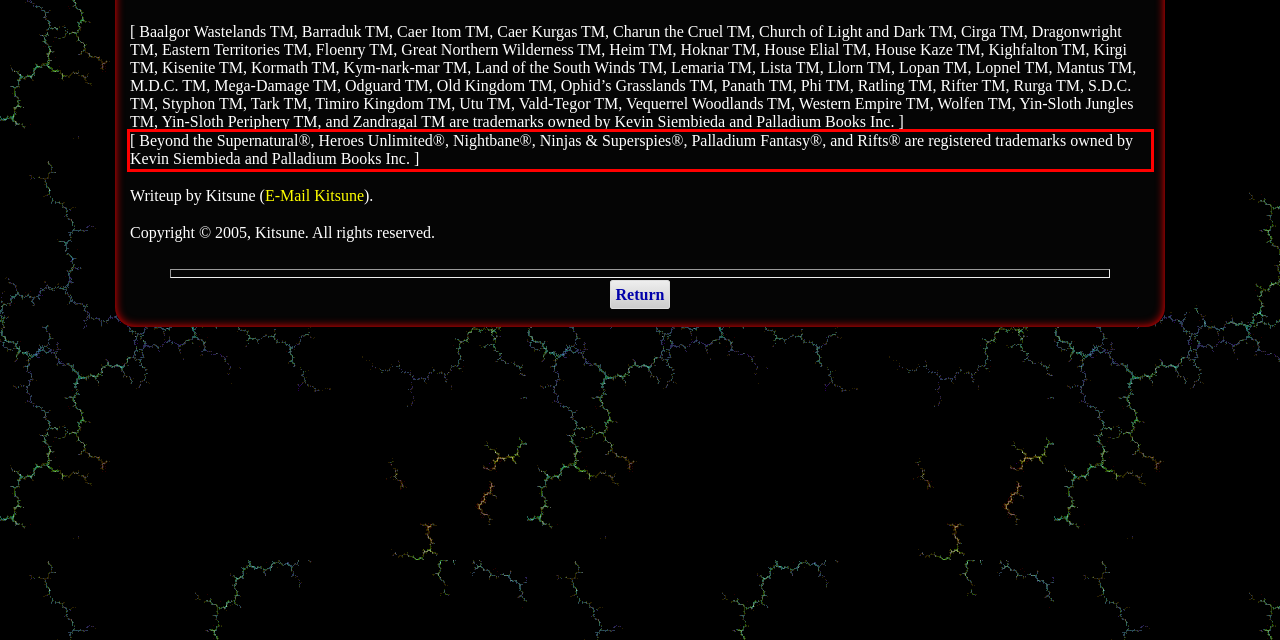There is a UI element on the webpage screenshot marked by a red bounding box. Extract and generate the text content from within this red box.

[ Beyond the Supernatural®, Heroes Unlimited®, Nightbane®, Ninjas & Superspies®, Palladium Fantasy®, and Rifts® are registered trademarks owned by Kevin Siembieda and Palladium Books Inc. ]